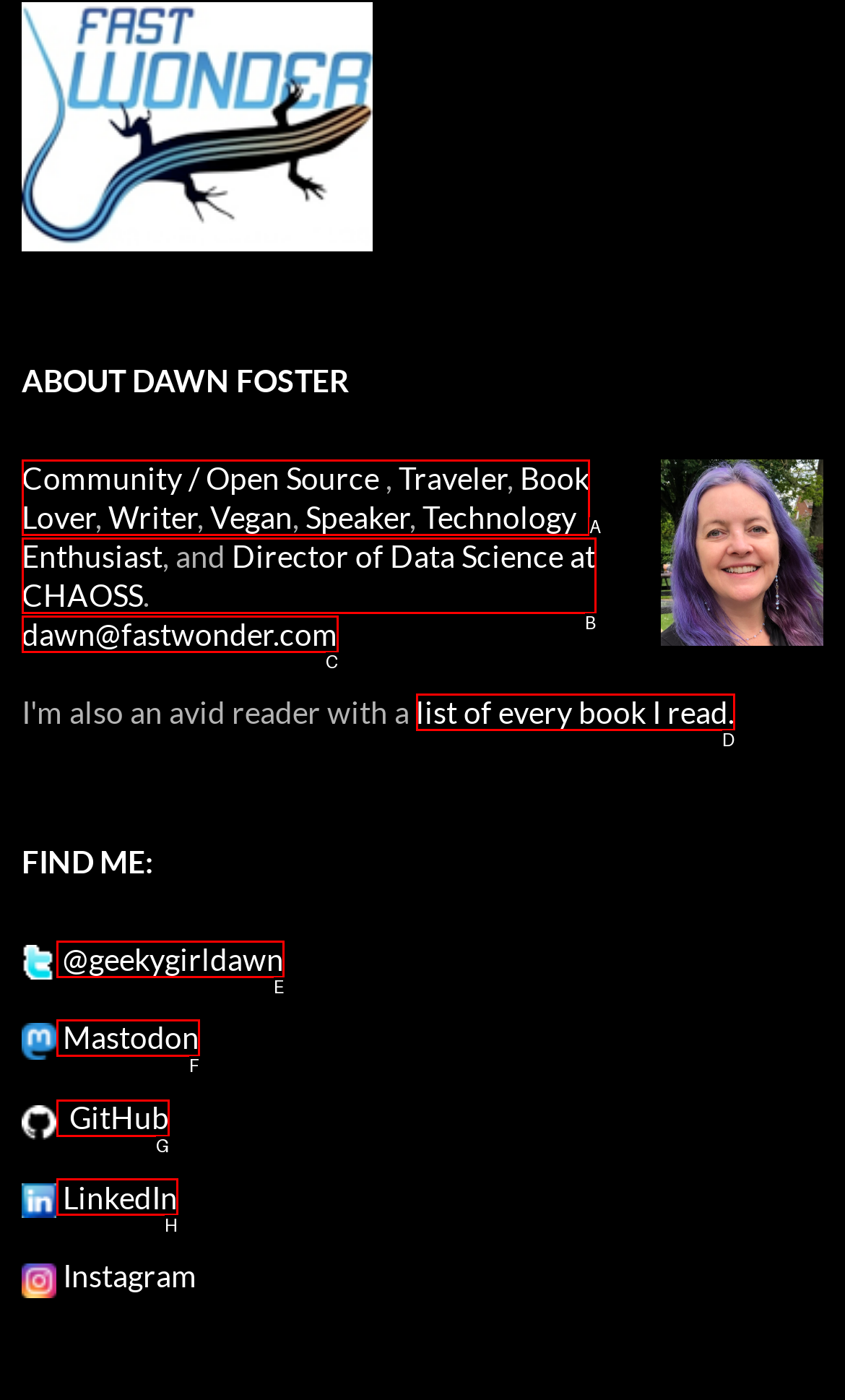Select the HTML element that corresponds to the description: Book Lover
Reply with the letter of the correct option from the given choices.

A